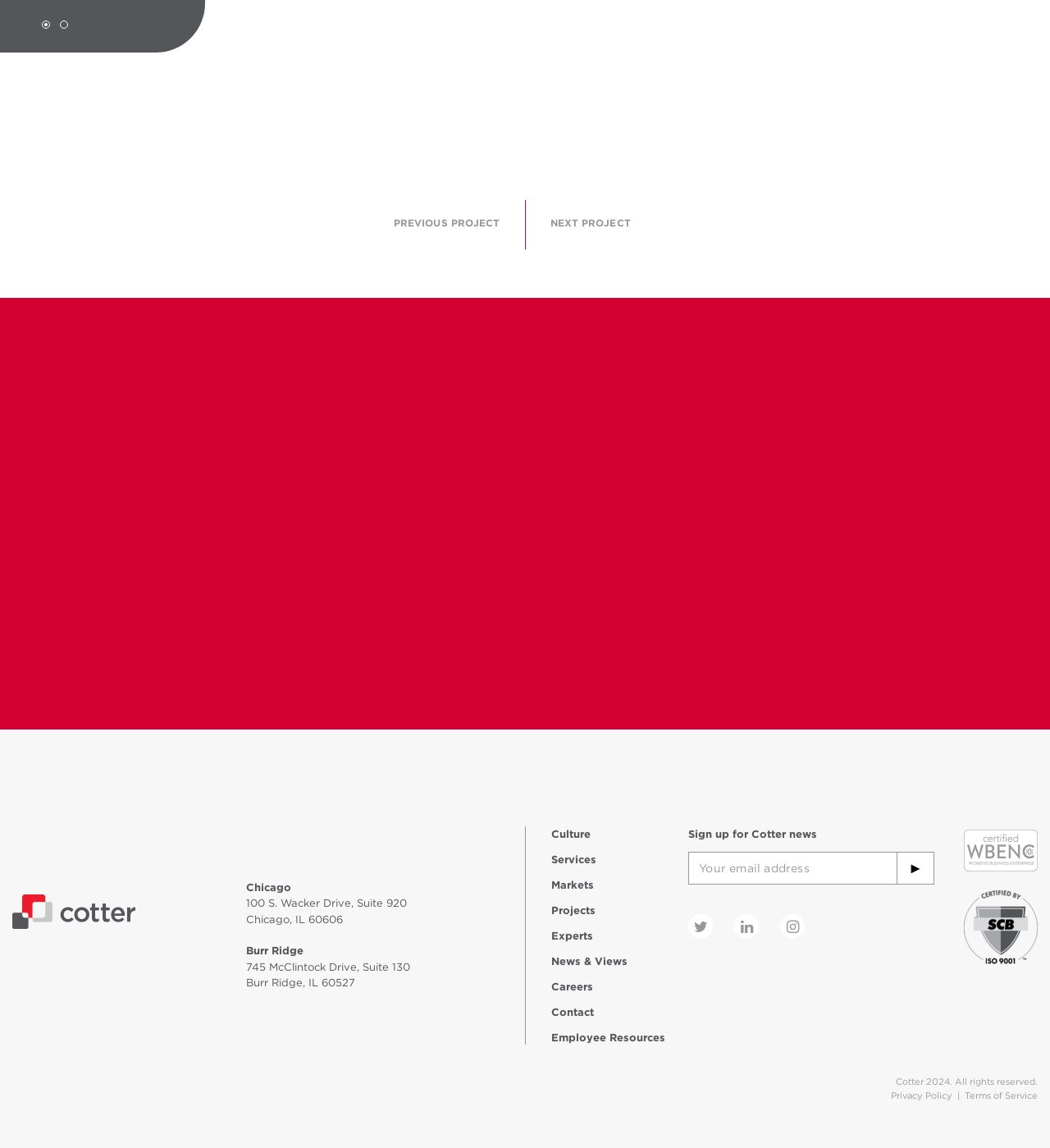Please reply to the following question using a single word or phrase: 
How many social media links are present?

3